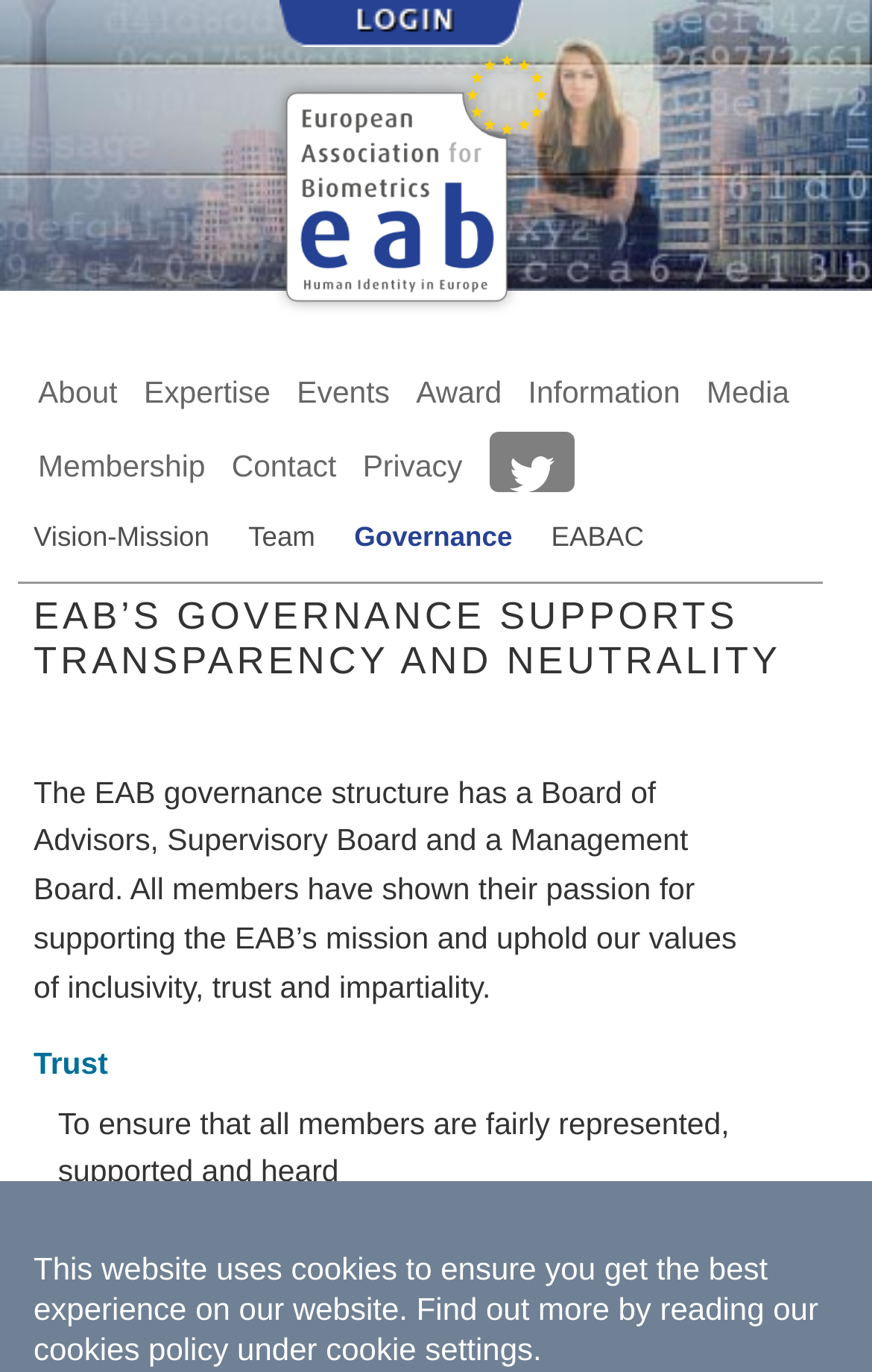Extract the primary header of the webpage and generate its text.

EAB’S GOVERNANCE SUPPORTS TRANSPARENCY AND NEUTRALITY